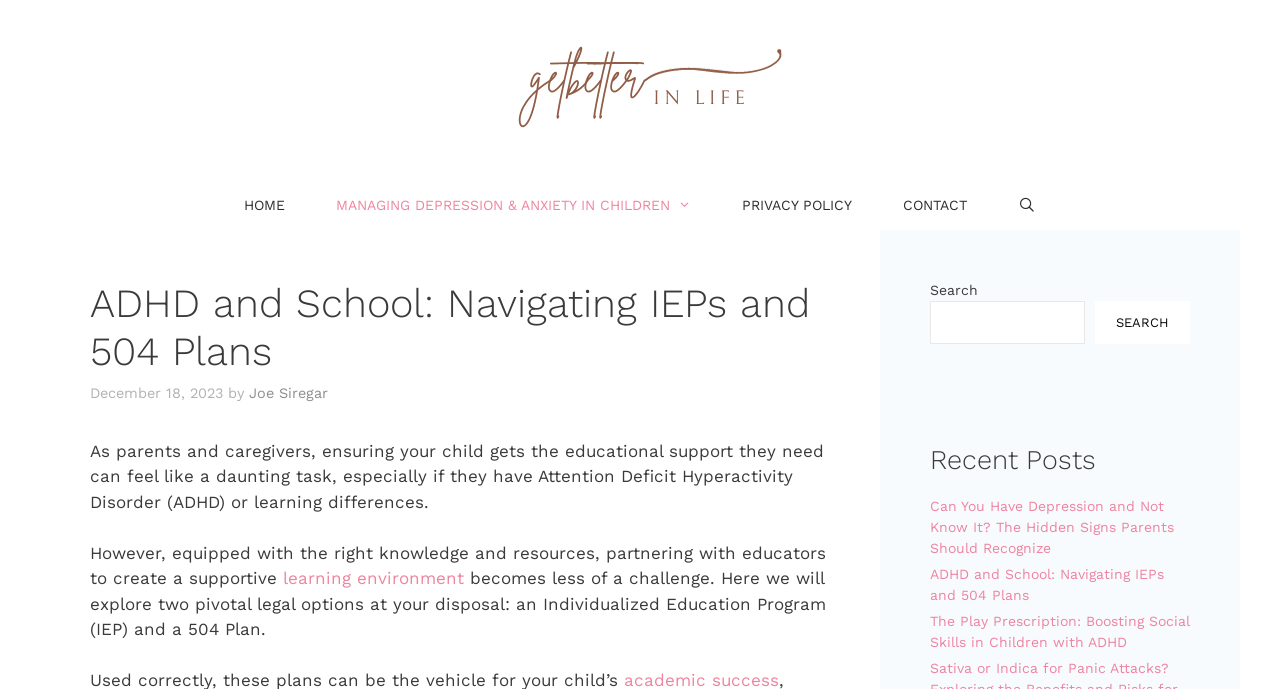Determine the bounding box coordinates of the section I need to click to execute the following instruction: "Read the article 'Can You Have Depression and Not Know It? The Hidden Signs Parents Should Recognize'". Provide the coordinates as four float numbers between 0 and 1, i.e., [left, top, right, bottom].

[0.727, 0.723, 0.917, 0.808]